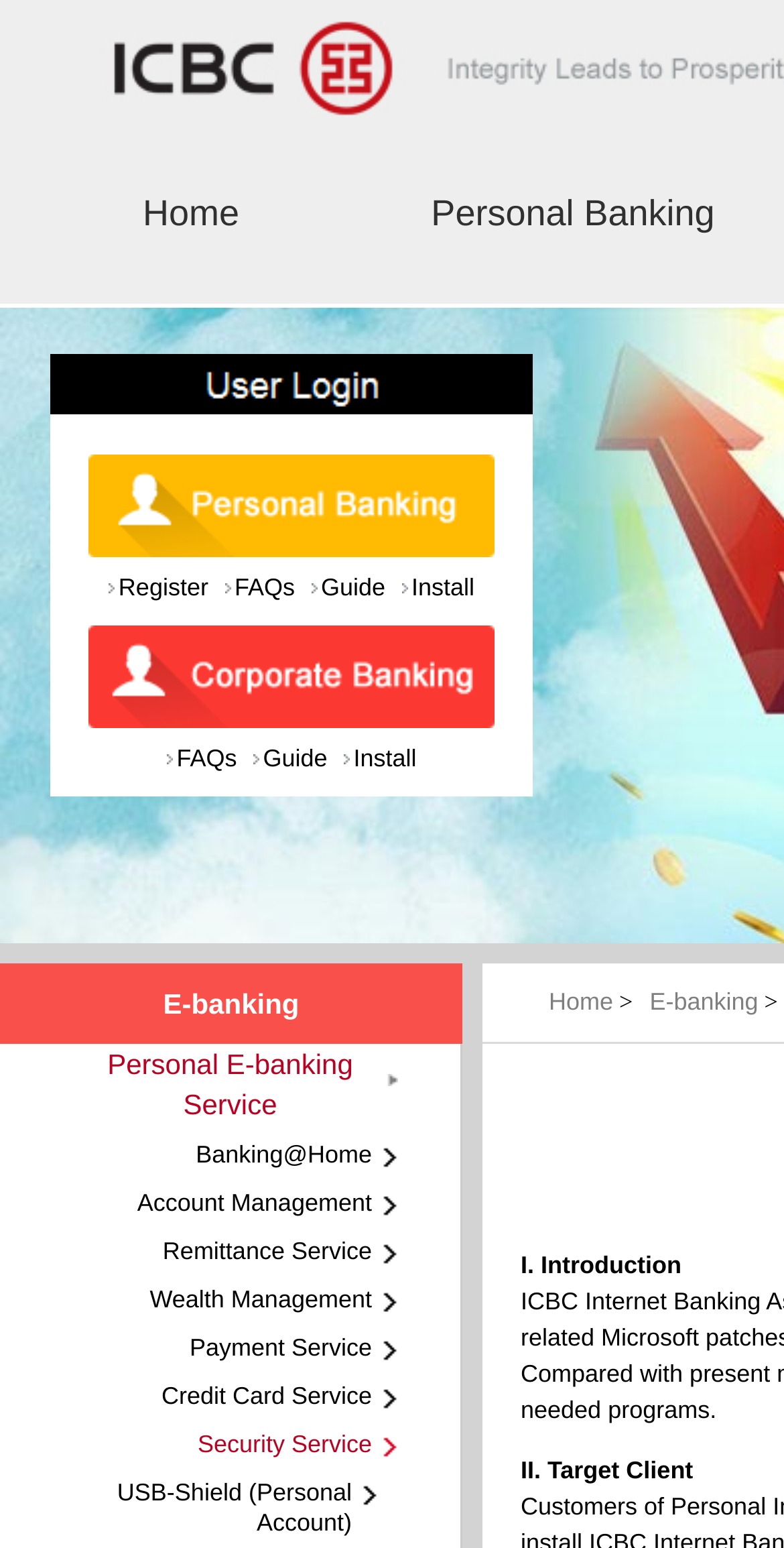How many links are on the homepage?
Using the information from the image, give a concise answer in one word or a short phrase.

14